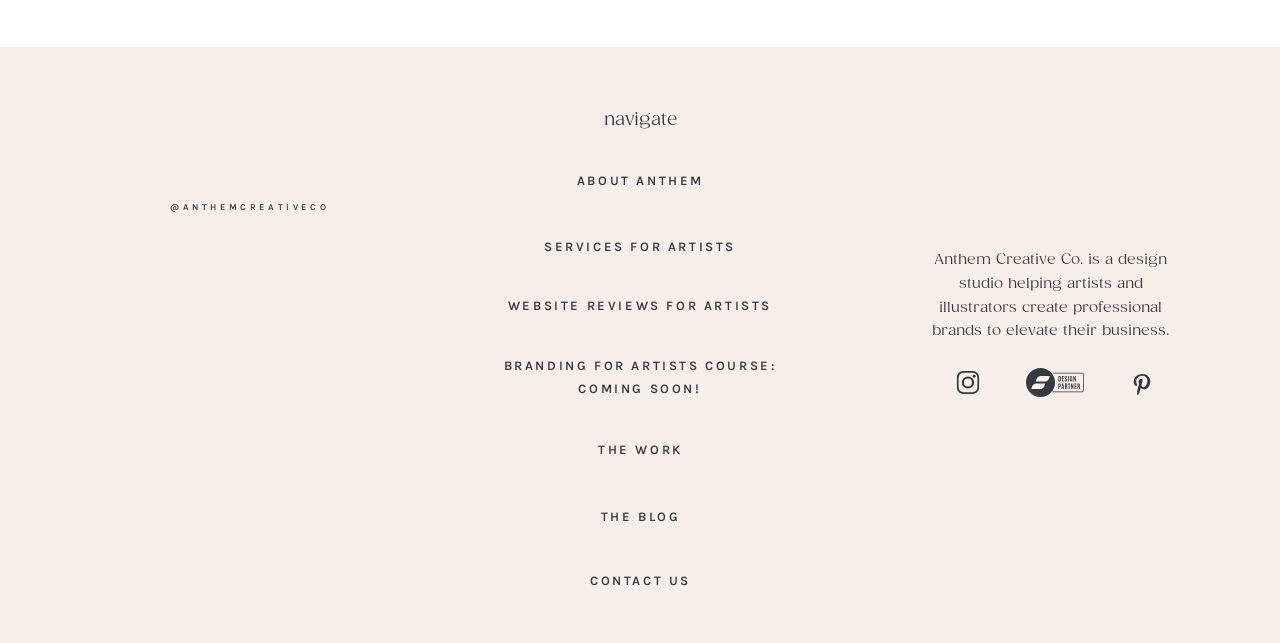What is the purpose of the design studio?
From the image, provide a succinct answer in one word or a short phrase.

Helping artists and illustrators